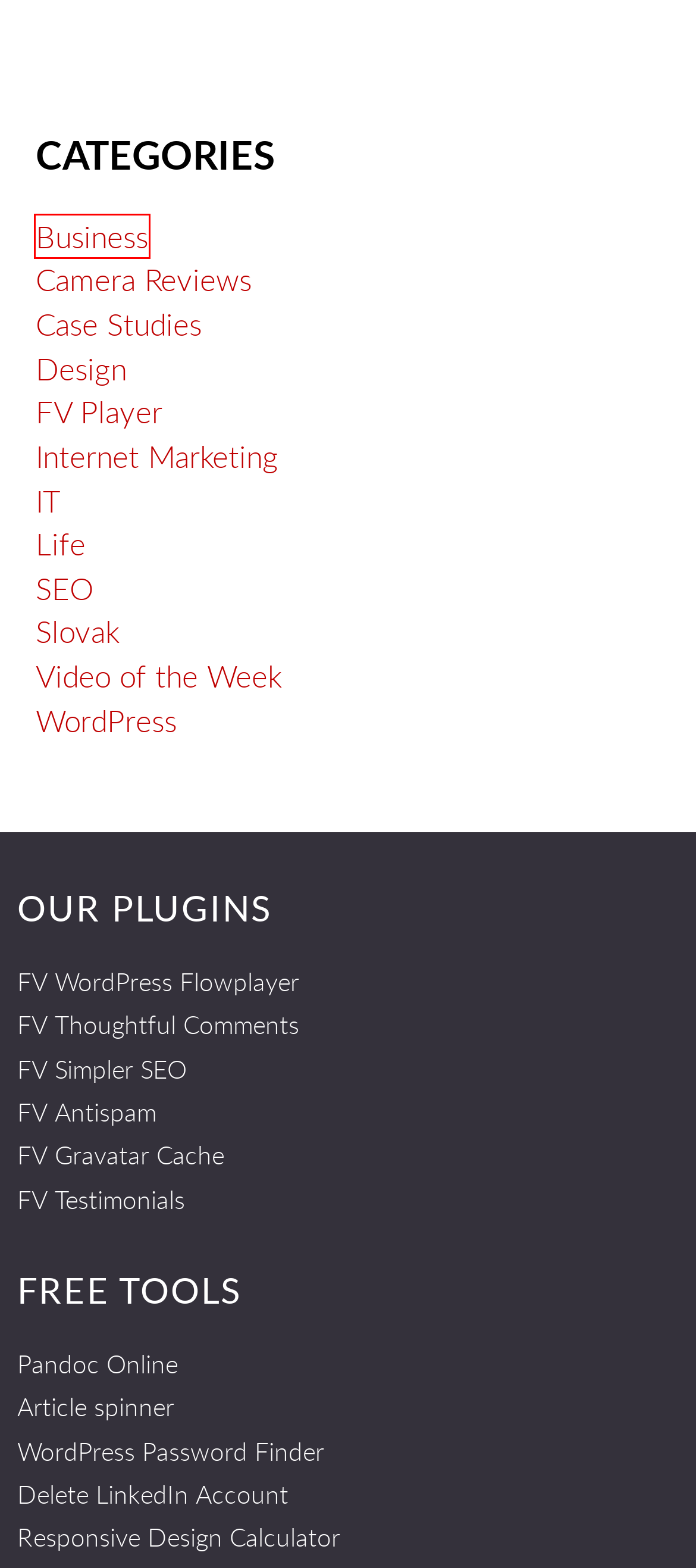Look at the screenshot of a webpage, where a red bounding box highlights an element. Select the best description that matches the new webpage after clicking the highlighted element. Here are the candidates:
A. Article spinner
B. FV Gravatar Cache
C. Business | Foliovision
D. WordPress Responsive Design Calculator: Pixels to REM
E. FV Player
F. Design | Foliovision
G. How to recover a Lost WordPress Admin Password and Email
H. FV Antispam

C